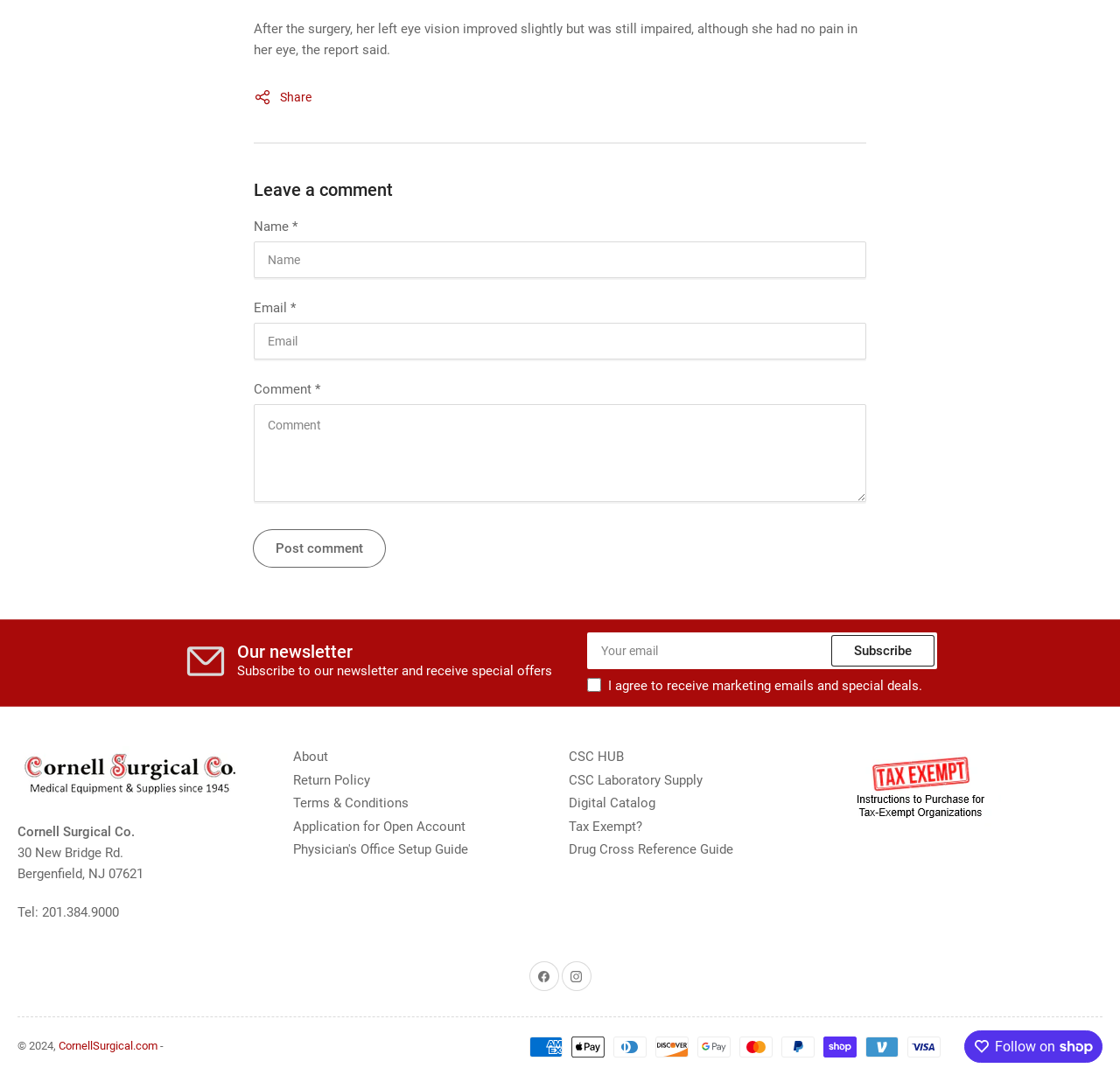Please locate the bounding box coordinates of the element's region that needs to be clicked to follow the instruction: "Follow on Shop". The bounding box coordinates should be provided as four float numbers between 0 and 1, i.e., [left, top, right, bottom].

[0.861, 0.957, 0.984, 0.988]